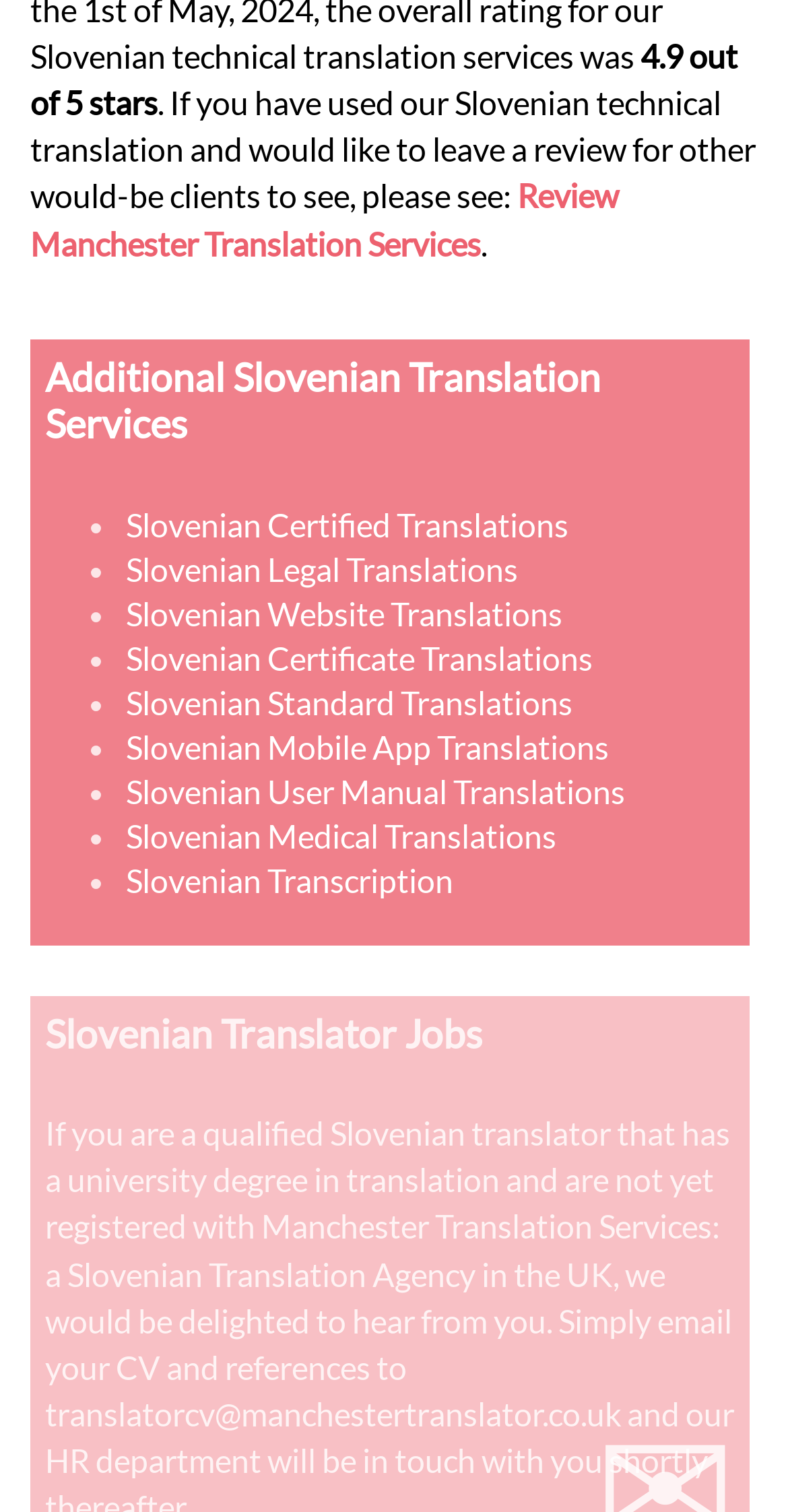Provide a brief response to the question below using one word or phrase:
What is the email address to send CV and references to?

translatorcv@manchestertranslator.co.uk